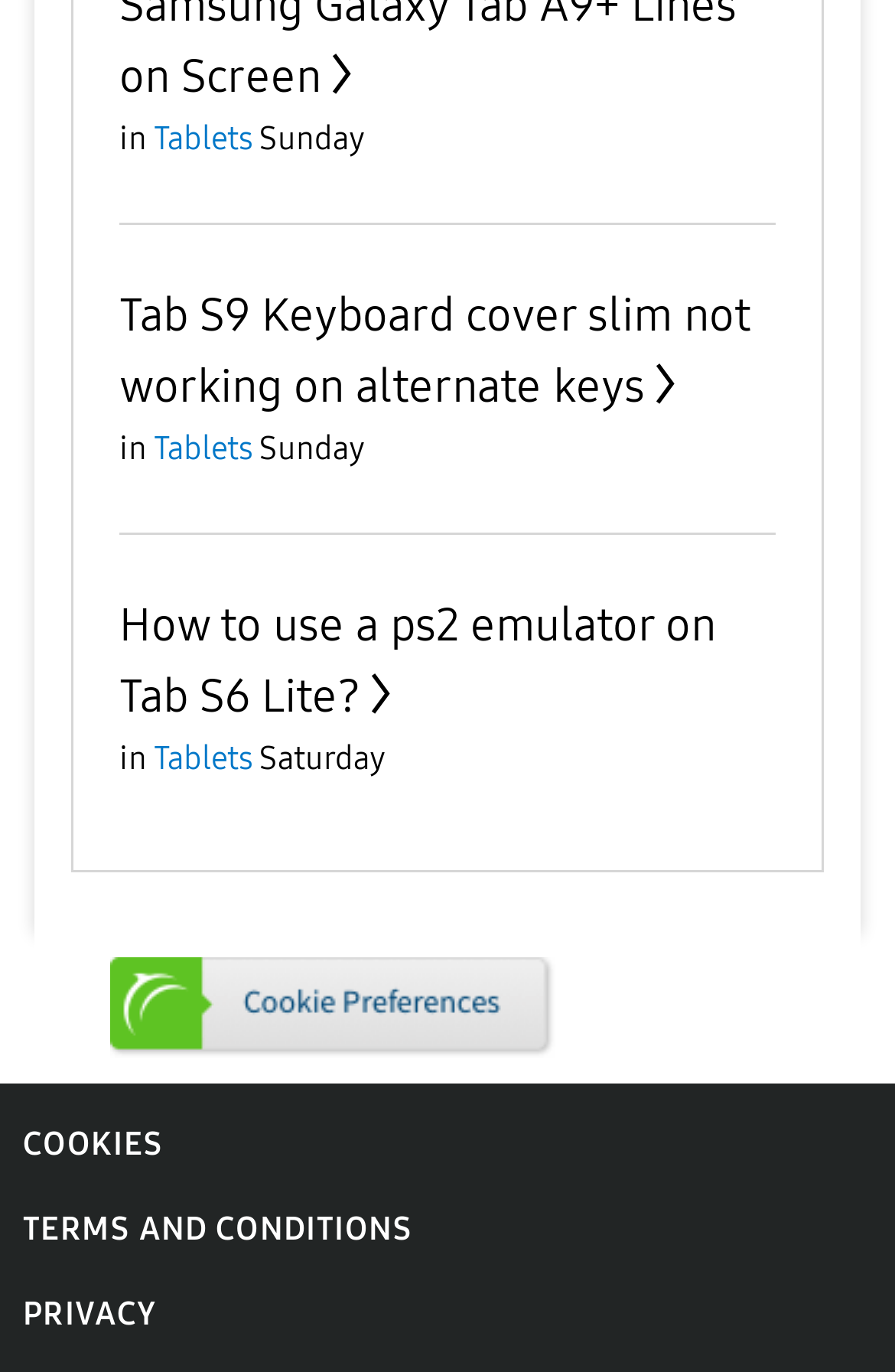Pinpoint the bounding box coordinates of the area that must be clicked to complete this instruction: "Browse LGBT Interest".

None